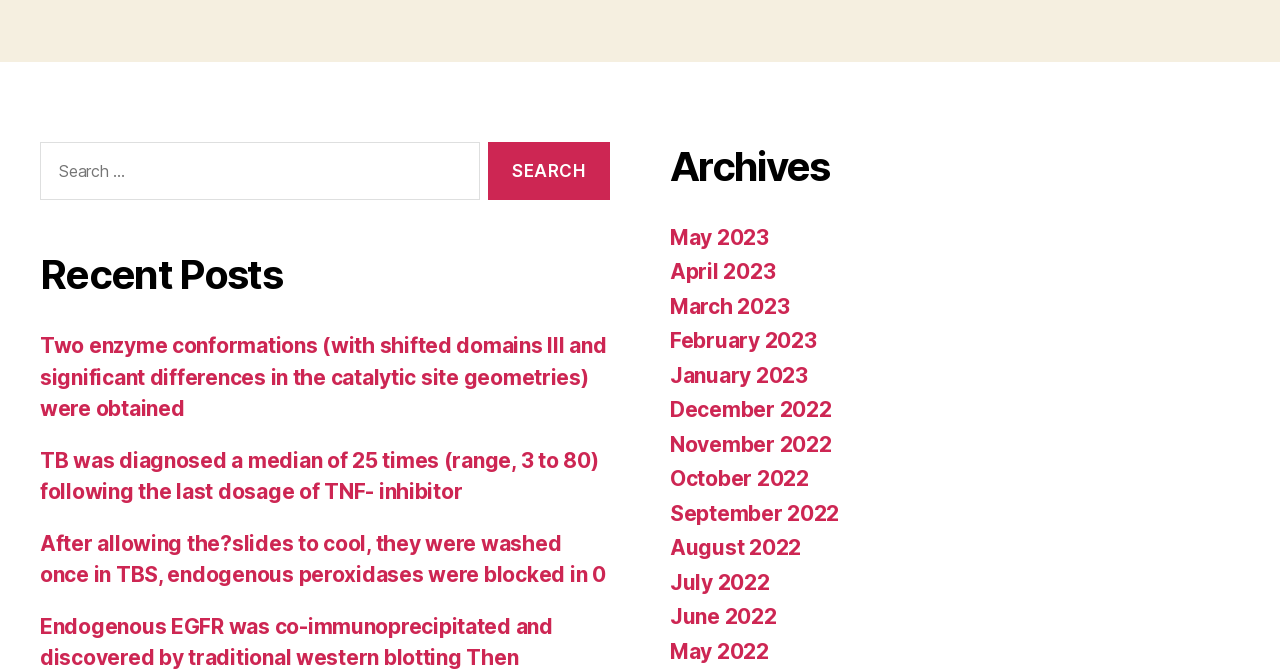Using the element description: "March 2023", determine the bounding box coordinates. The coordinates should be in the format [left, top, right, bottom], with values between 0 and 1.

[0.523, 0.437, 0.617, 0.474]